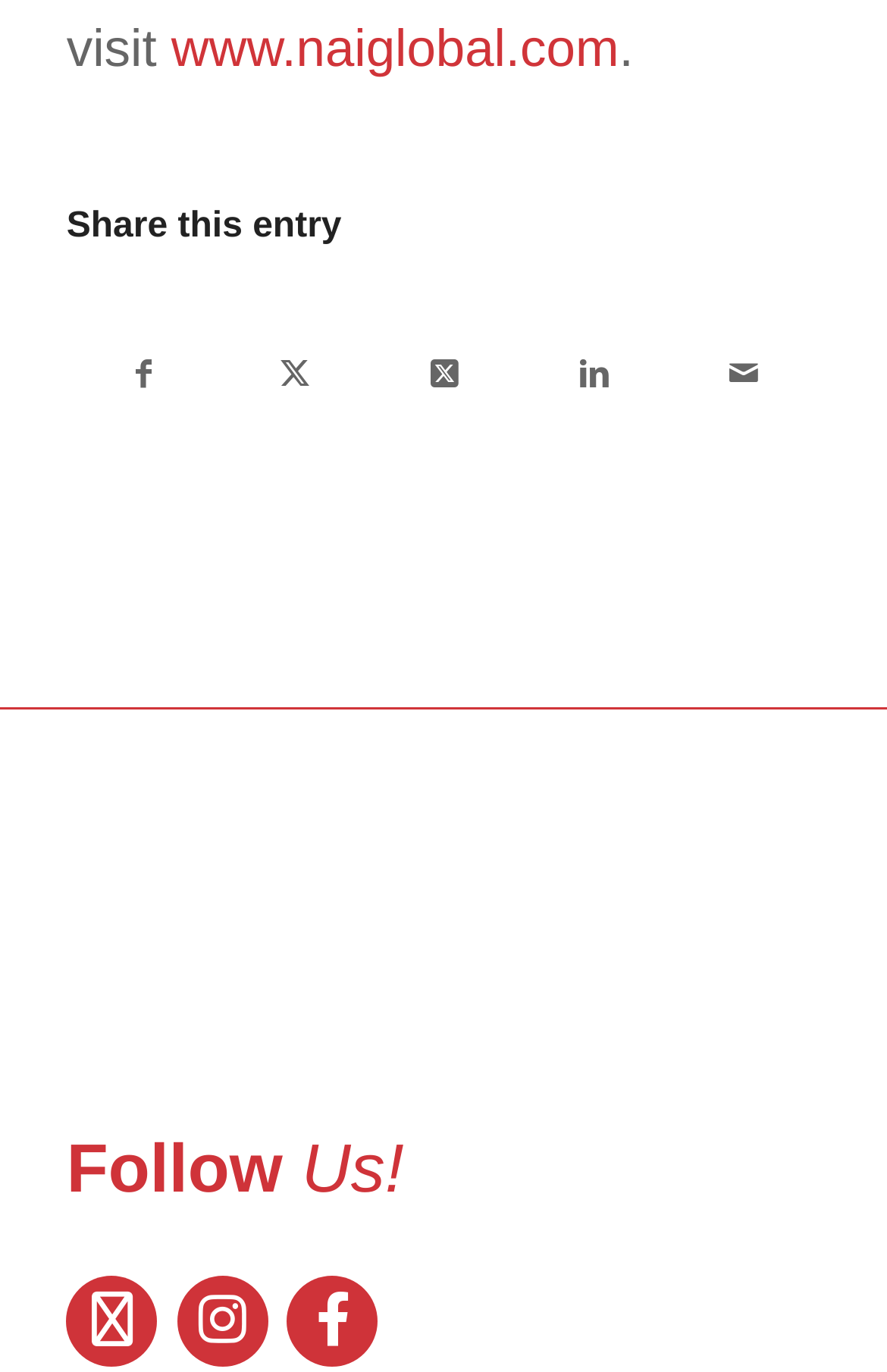Pinpoint the bounding box coordinates of the clickable area needed to execute the instruction: "Share by Mail". The coordinates should be specified as four float numbers between 0 and 1, i.e., [left, top, right, bottom].

[0.756, 0.215, 0.922, 0.33]